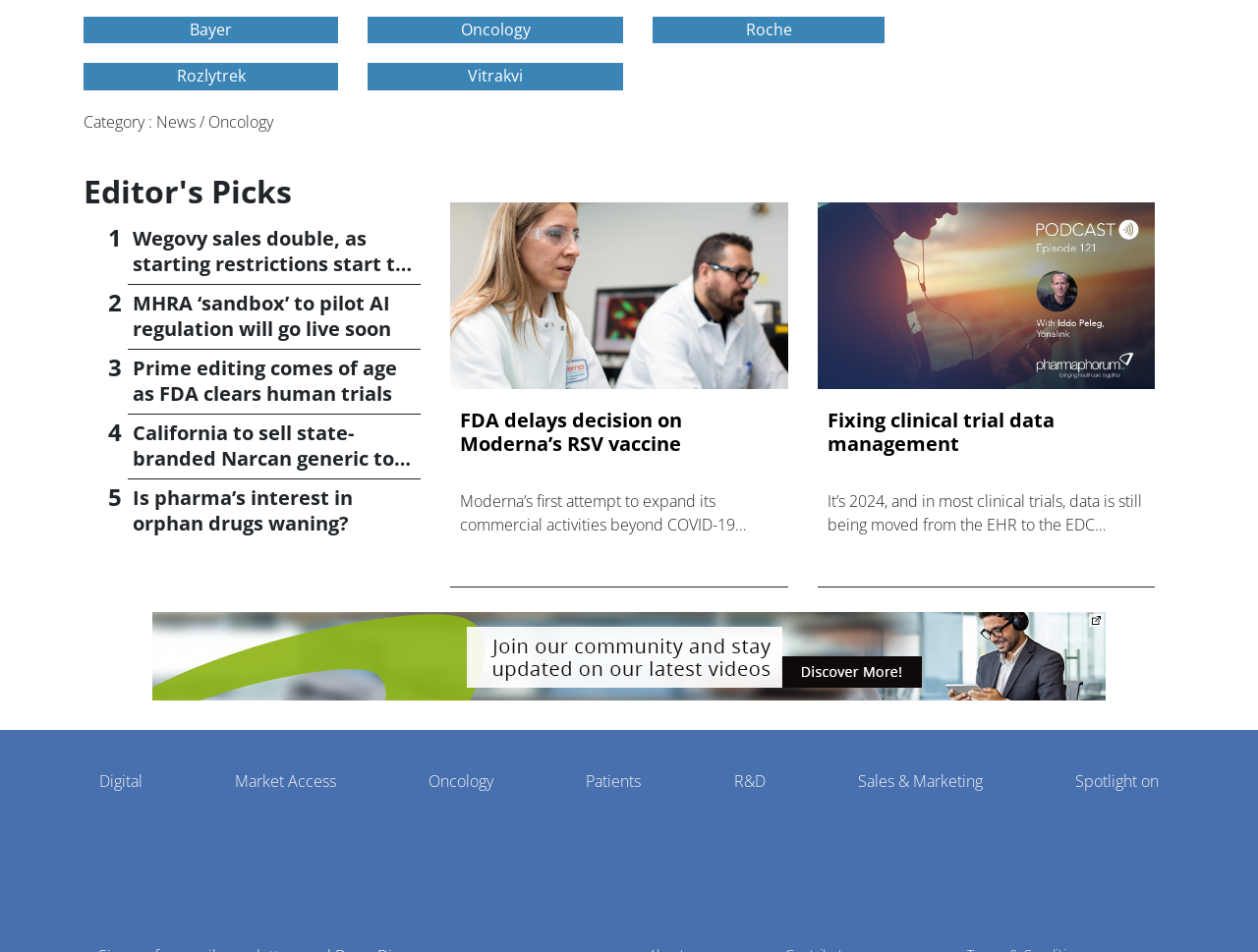Using a single word or phrase, answer the following question: 
How many images are there in the 'News' section?

1